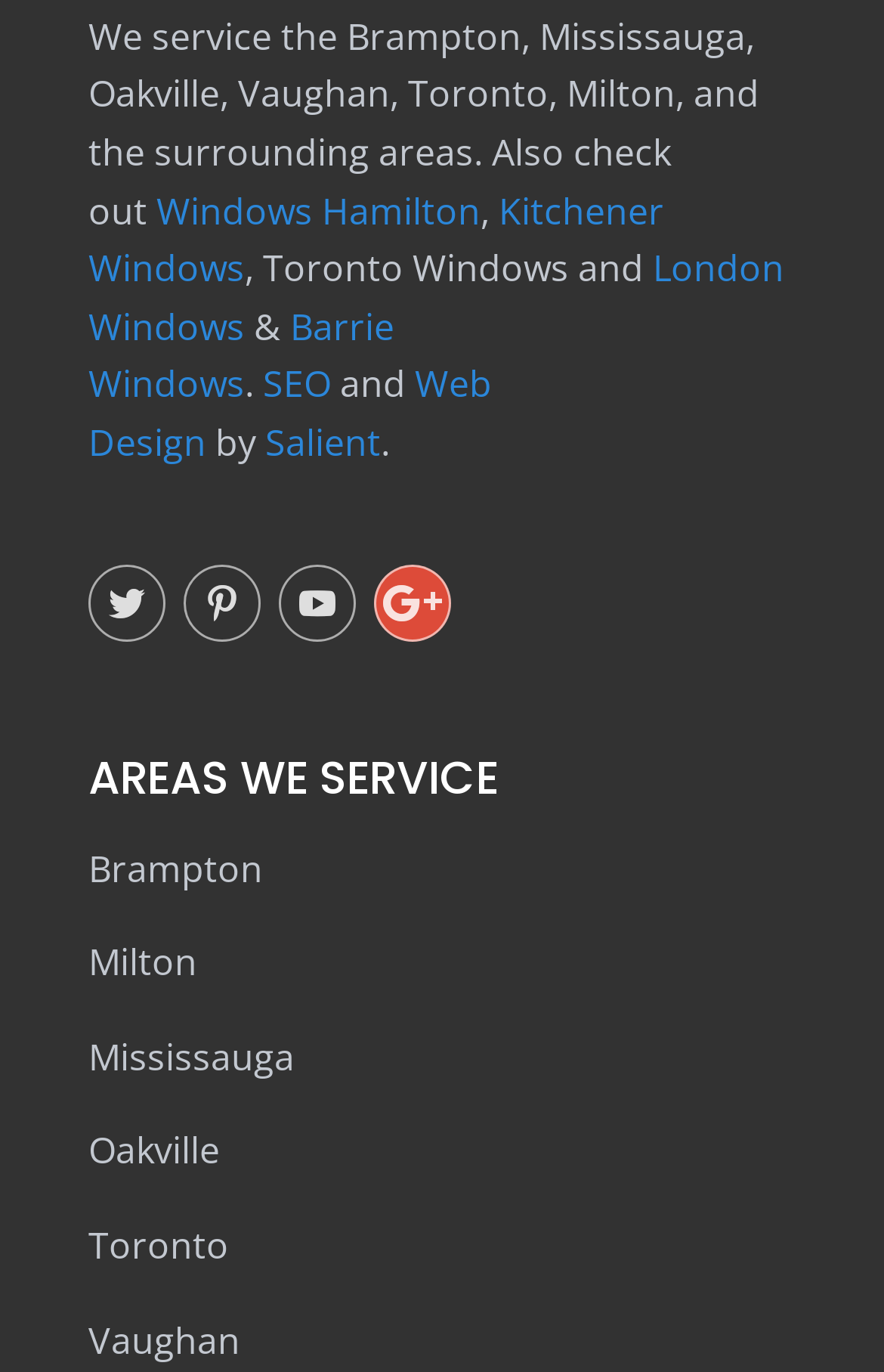Identify the bounding box coordinates of the area you need to click to perform the following instruction: "Check July 2021".

None